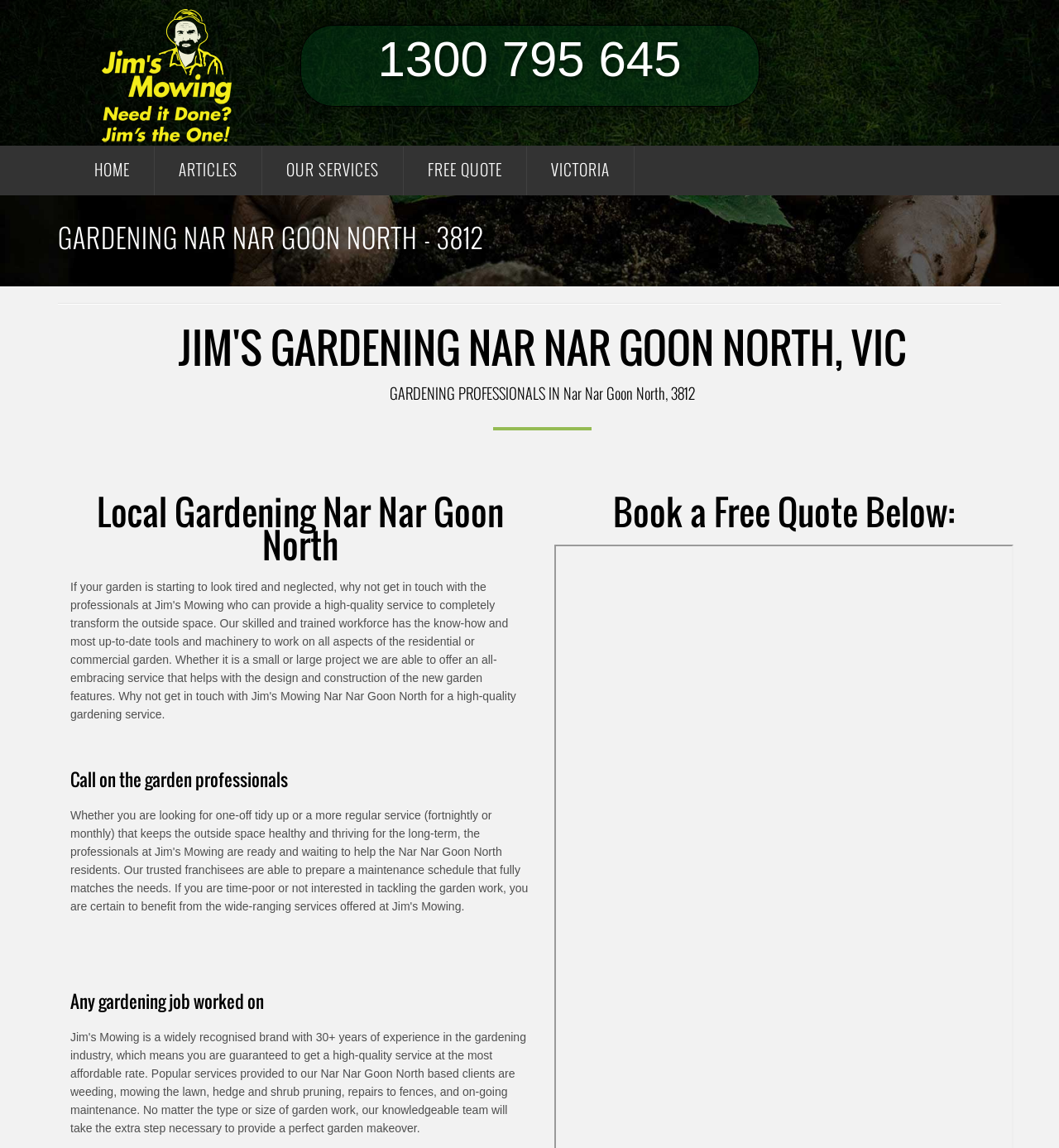Please identify the primary heading on the webpage and return its text.

JIM'S GARDENING NAR NAR GOON NORTH, VIC